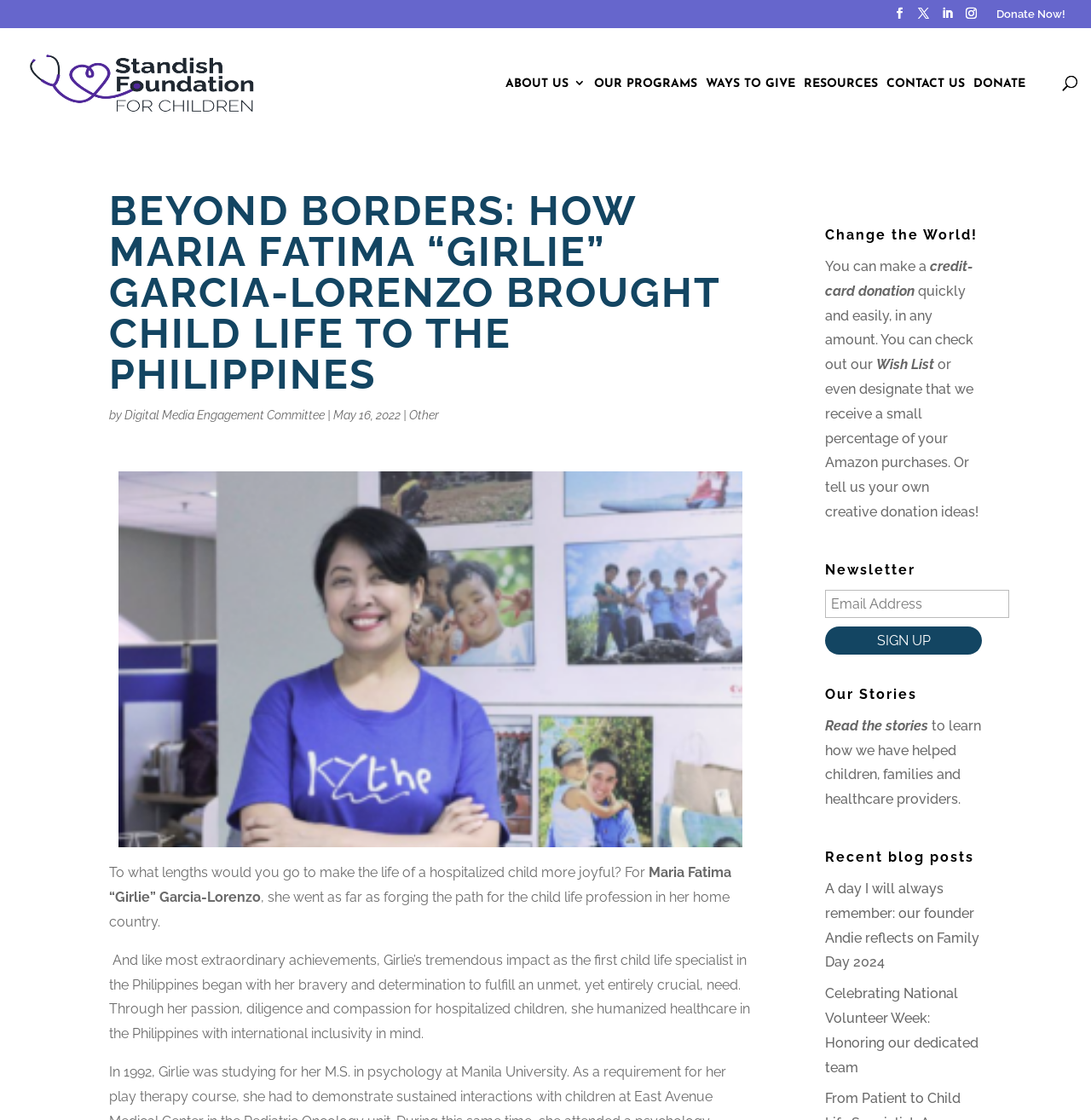Identify the bounding box coordinates of the clickable region required to complete the instruction: "Sign up for the newsletter". The coordinates should be given as four float numbers within the range of 0 and 1, i.e., [left, top, right, bottom].

[0.756, 0.559, 0.9, 0.584]